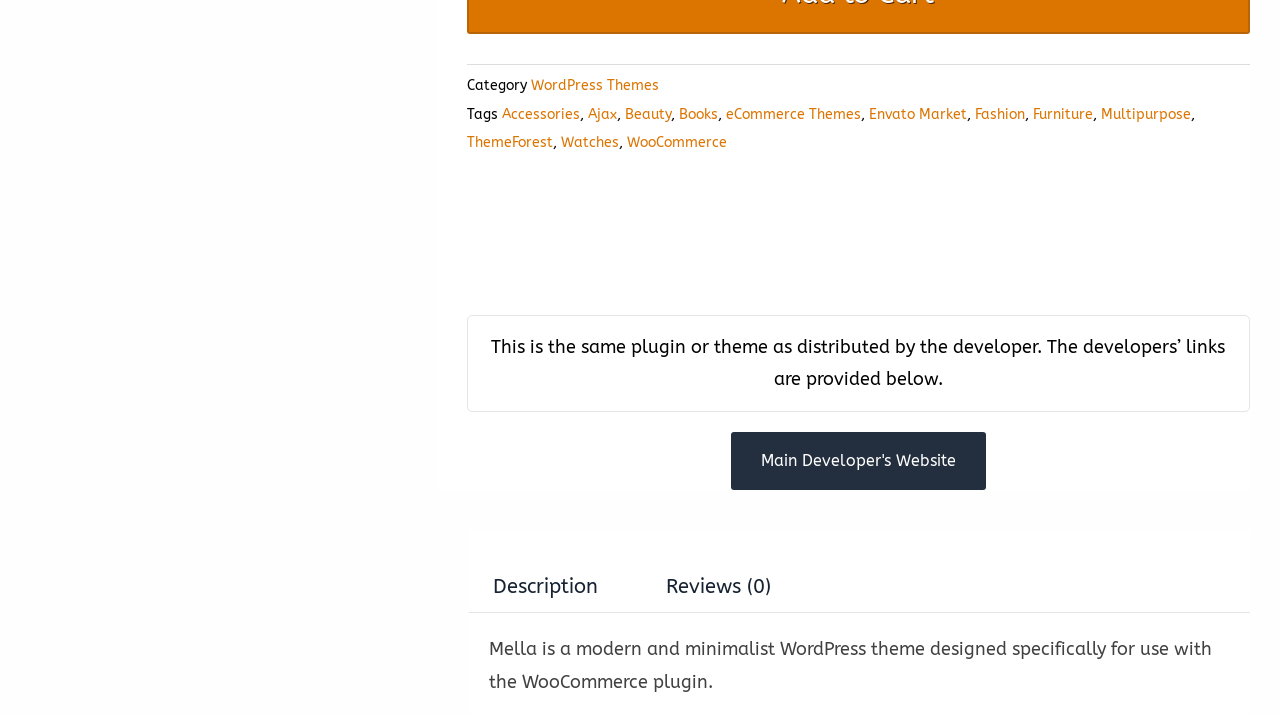Locate and provide the bounding box coordinates for the HTML element that matches this description: "Envato Market".

[0.679, 0.148, 0.755, 0.171]